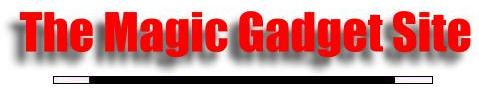What is the purpose of the thin horizontal line? Based on the screenshot, please respond with a single word or phrase.

Adds a decorative touch